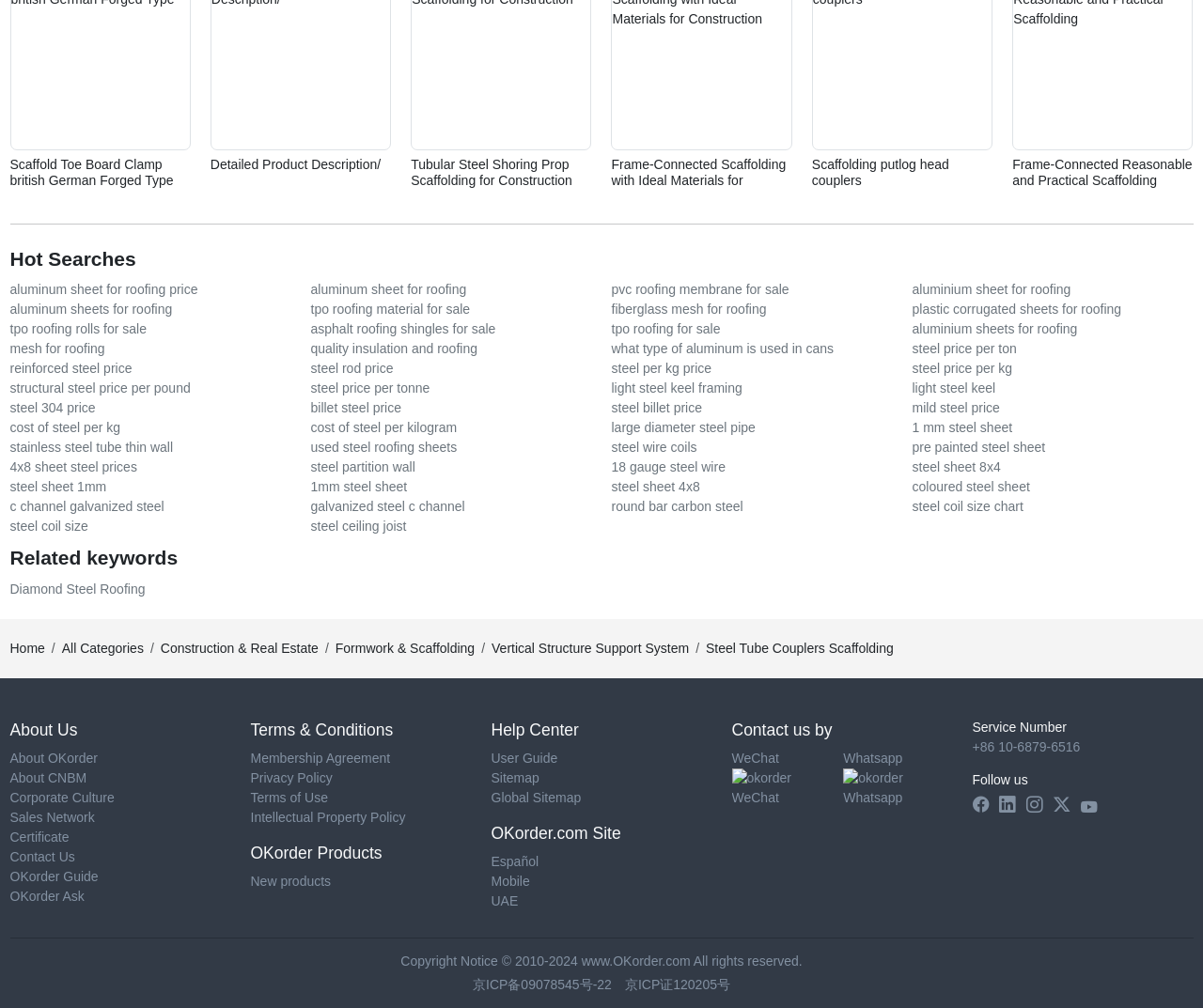Using the format (top-left x, top-left y, bottom-right x, bottom-right y), provide the bounding box coordinates for the described UI element. All values should be floating point numbers between 0 and 1: tpo roofing material for sale

[0.258, 0.299, 0.391, 0.314]